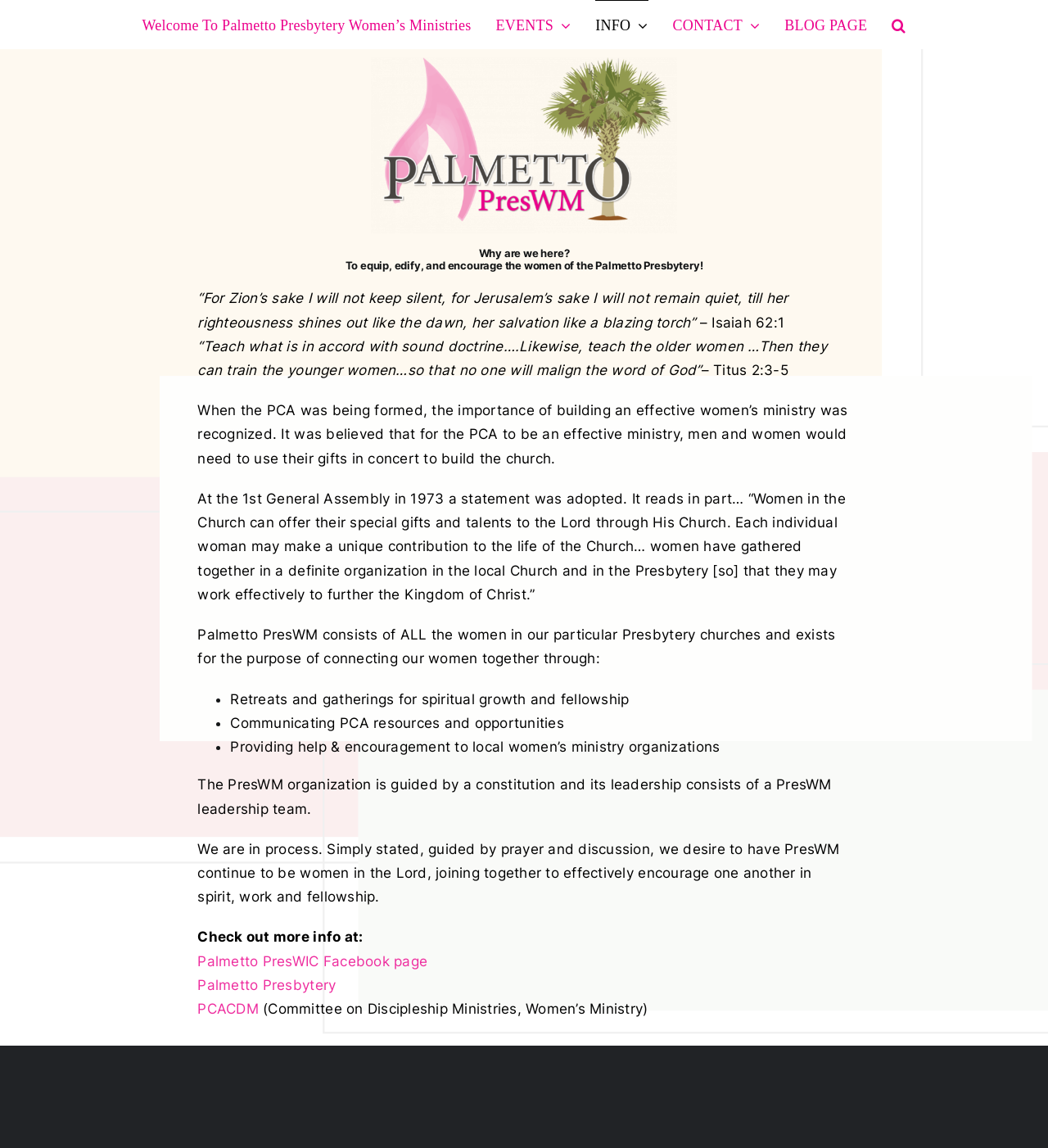Given the element description, predict the bounding box coordinates in the format (top-left x, top-left y, bottom-right x, bottom-right y). Make sure all values are between 0 and 1. Here is the element description: Palmetto PresWIC Facebook page

[0.189, 0.83, 0.408, 0.844]